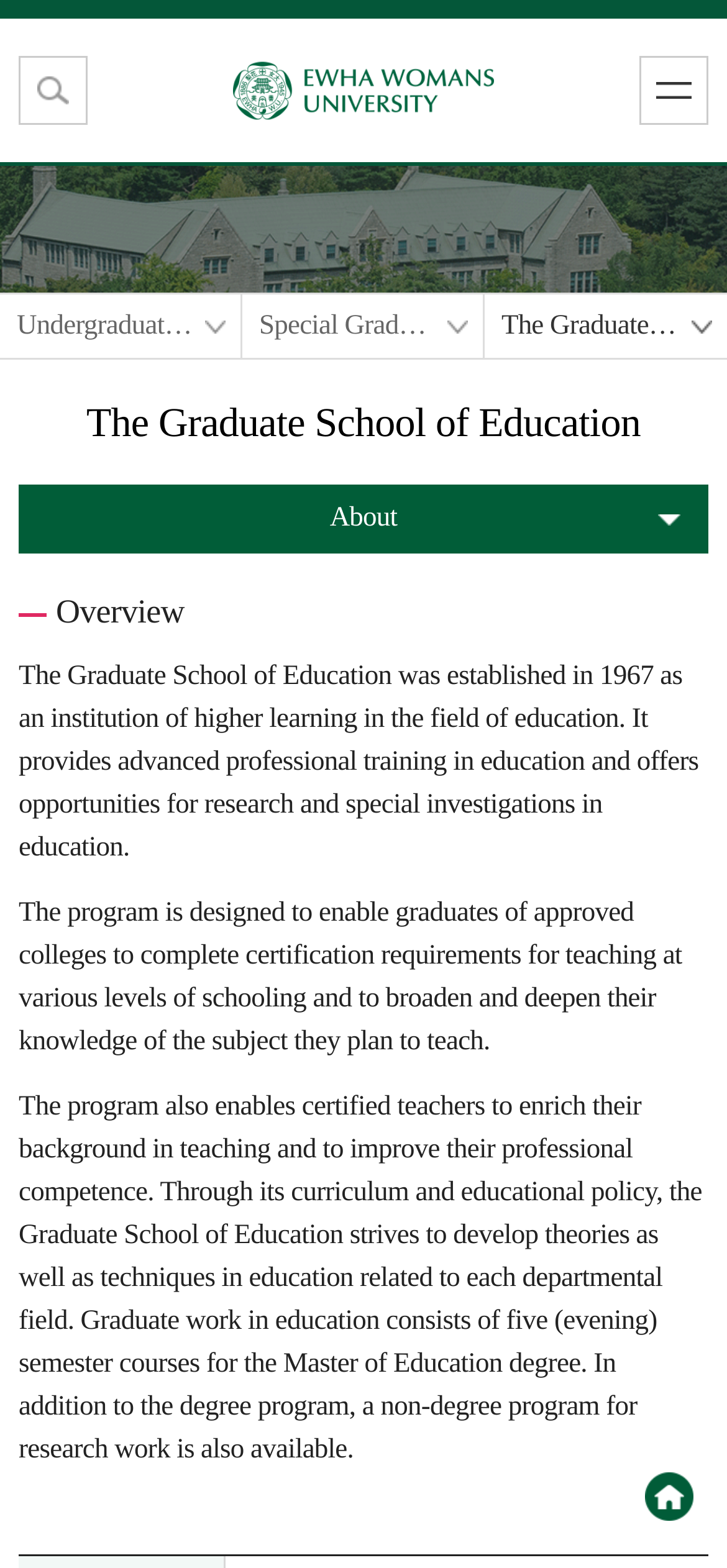Respond to the question below with a single word or phrase: How many semesters are required for the Master of Education degree?

Five